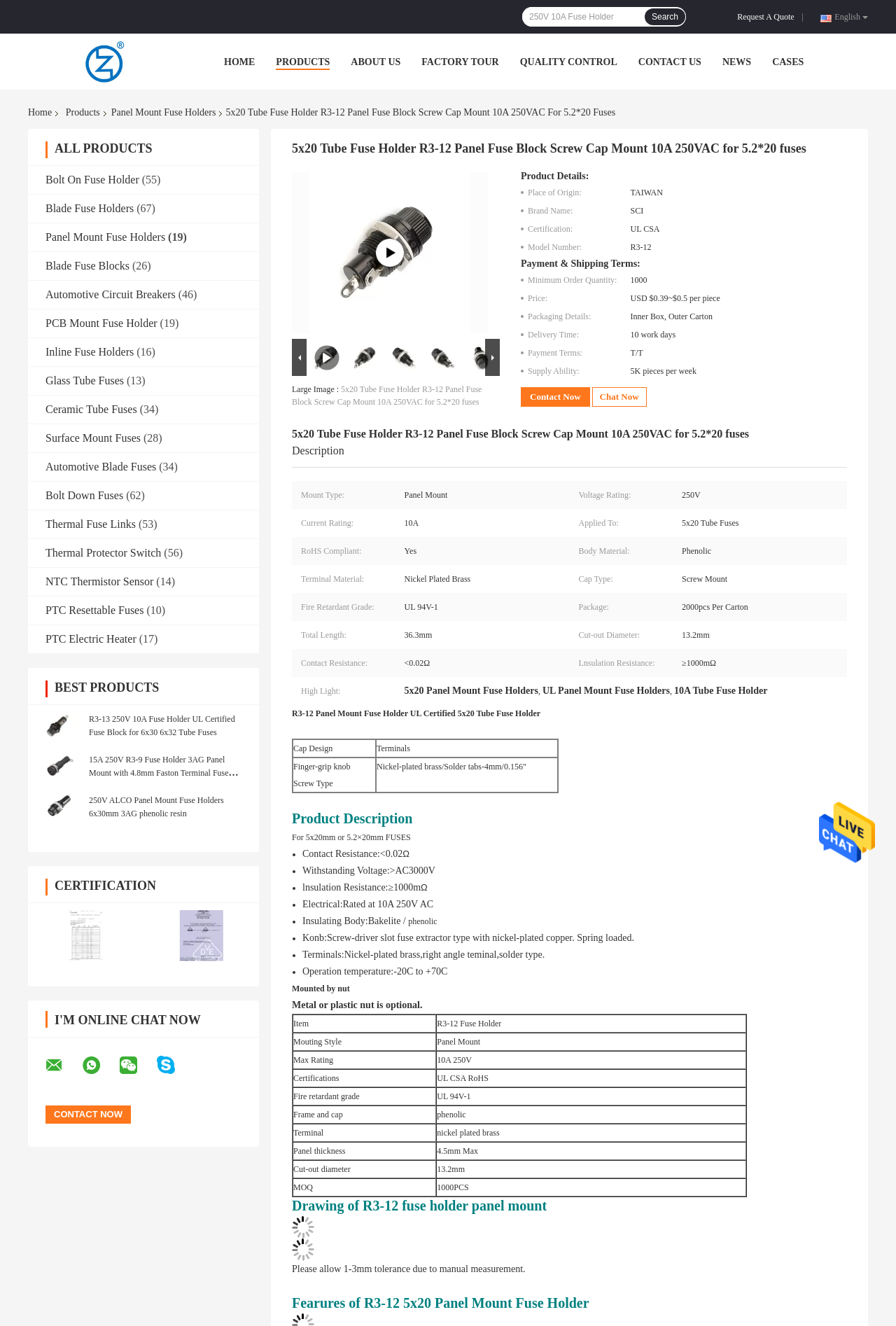What is the product category?
Please provide a single word or phrase in response based on the screenshot.

Panel Mount Fuse Holders